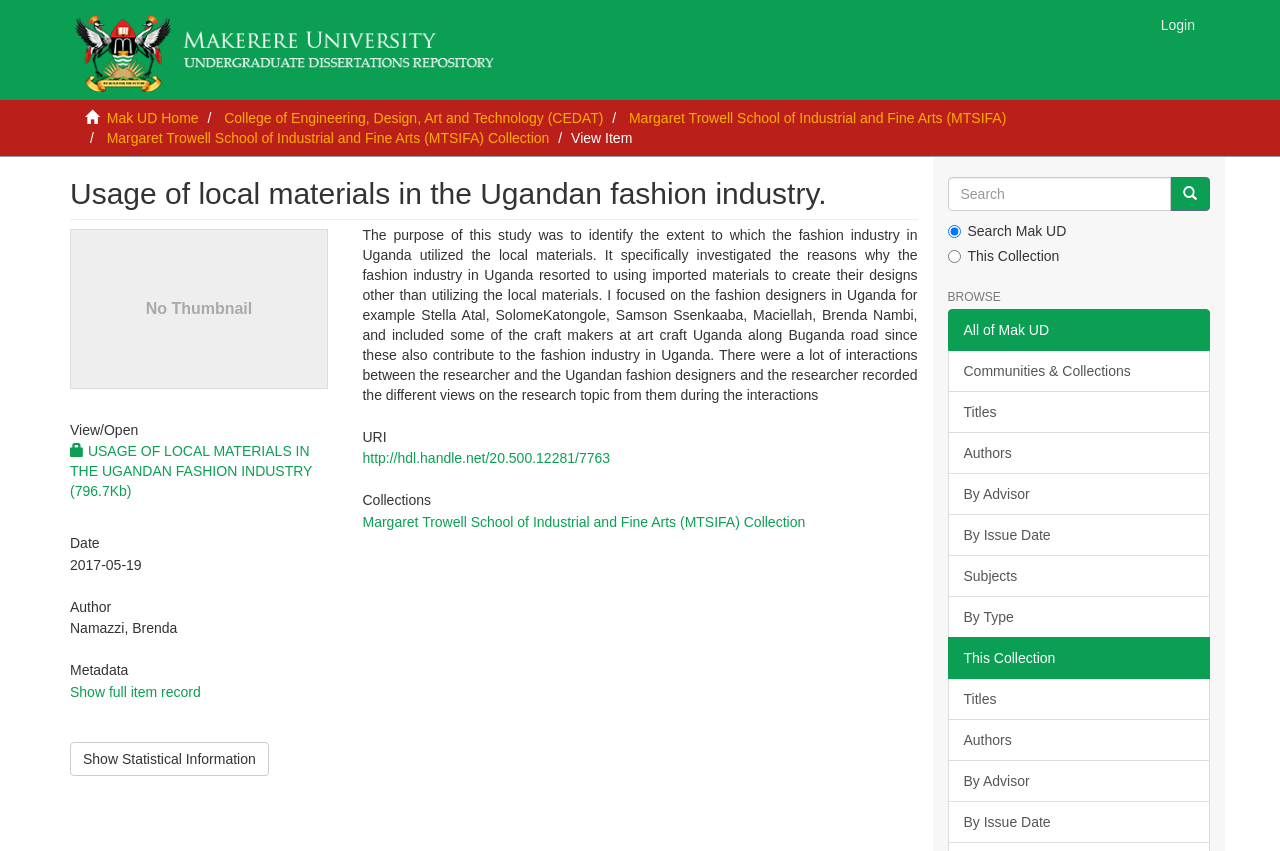Could you provide the bounding box coordinates for the portion of the screen to click to complete this instruction: "View/ Open"?

[0.055, 0.497, 0.26, 0.515]